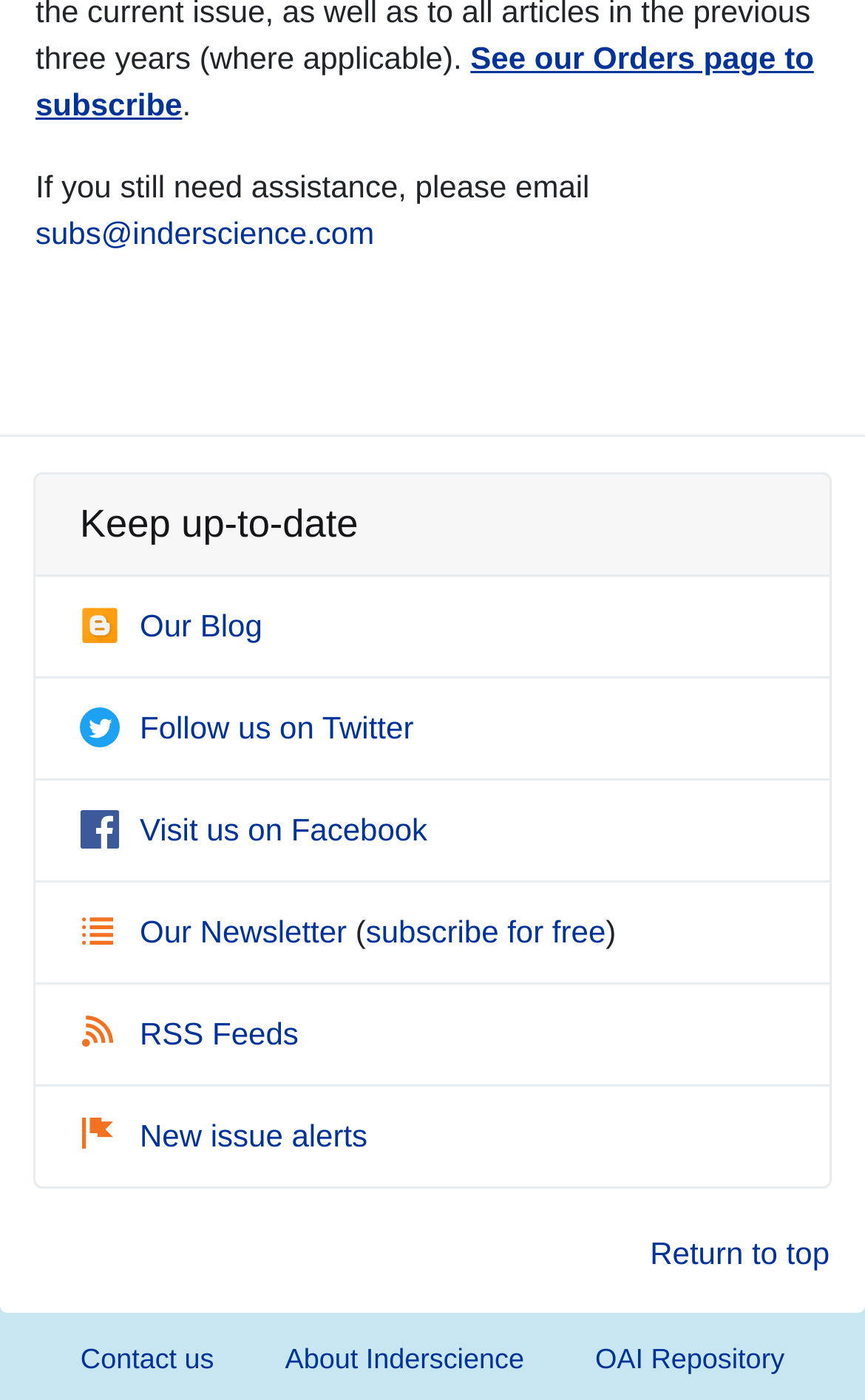Please identify the bounding box coordinates of the area that needs to be clicked to follow this instruction: "Subscribe to the newsletter".

[0.092, 0.653, 0.7, 0.678]